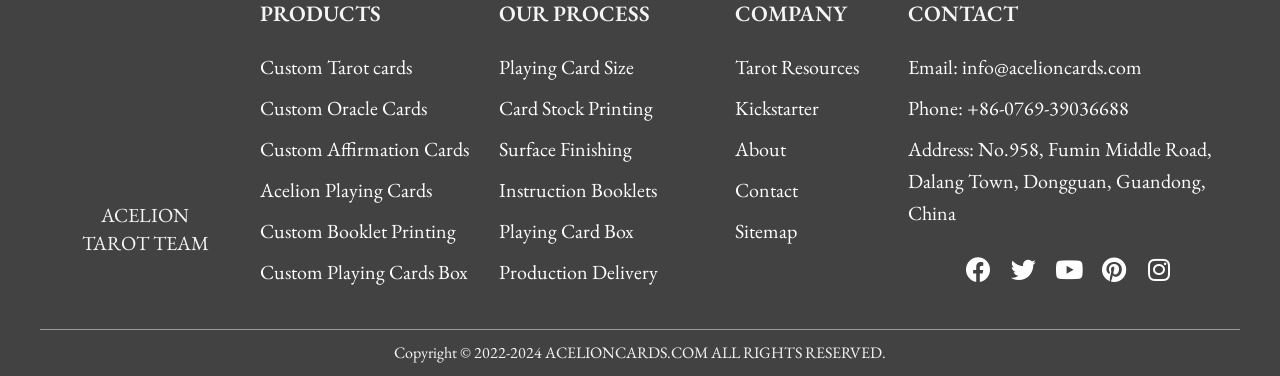Identify the bounding box coordinates of the element to click to follow this instruction: 'Contact Acelion through email'. Ensure the coordinates are four float values between 0 and 1, provided as [left, top, right, bottom].

[0.709, 0.137, 0.961, 0.222]